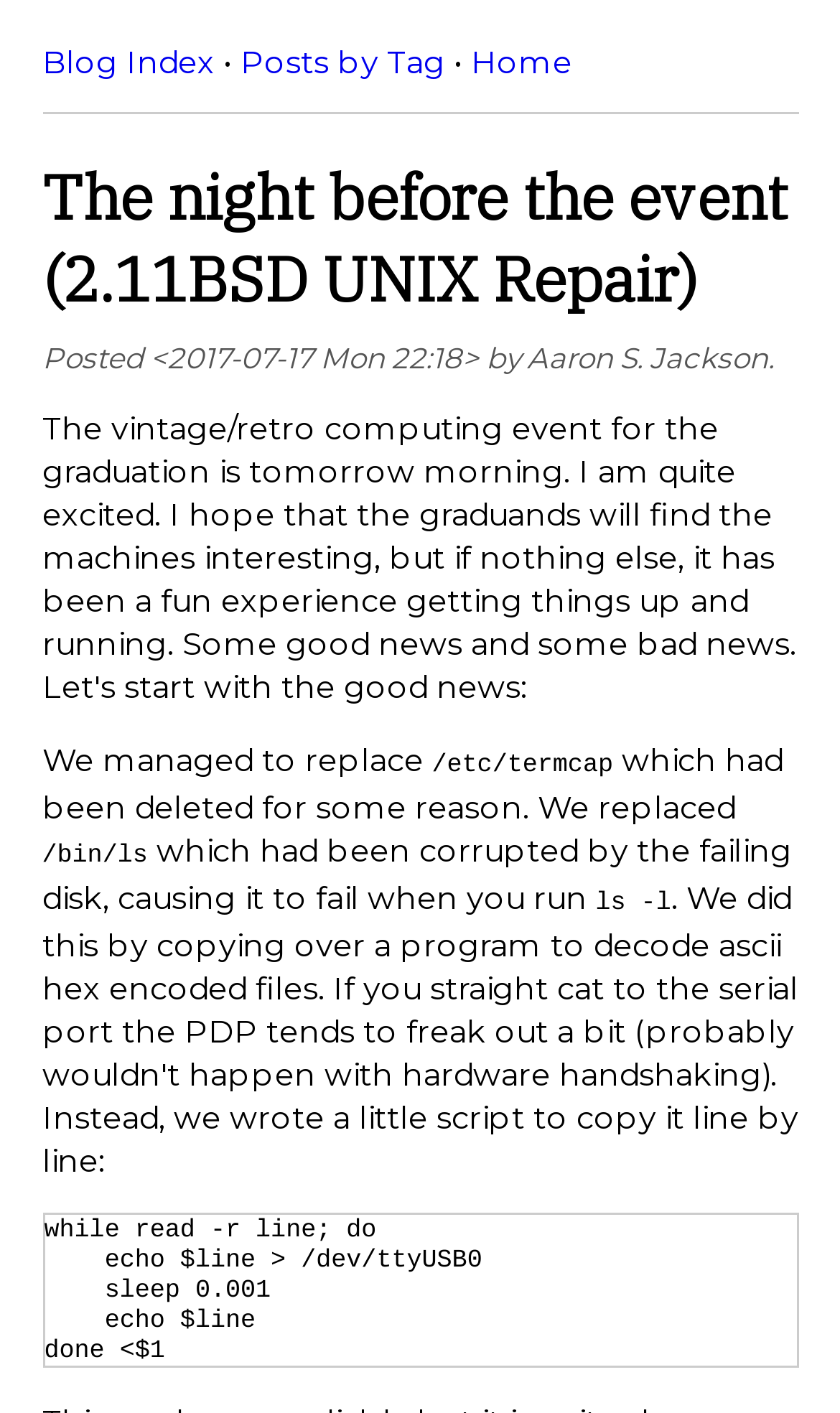Detail the various sections and features present on the webpage.

The webpage appears to be a blog post titled "The night before the event (2.11BSD UNIX Repair)" by Aaron S. Jackson. At the top, there are four links: "Blog Index", "Posts by Tag", and "Home", separated by bullet points. 

Below the links, the title of the blog post is displayed prominently. Underneath the title, the author and date of the post are shown: "Posted <2017-07-17 Mon 22:18> by Aaron S. Jackson."

The main content of the blog post is a narrative about repairing a UNIX system. The text describes replacing /etc/termcap, which had been deleted, and /bin/ls, which had been corrupted by a failing disk. The post also includes a code snippet, which appears to be a shell script that reads input from a file and outputs it to a device (/dev/ttyUSB0) with a short delay between lines.

Overall, the webpage is a technical blog post focused on UNIX system repair, with a clear title, author information, and a descriptive narrative.